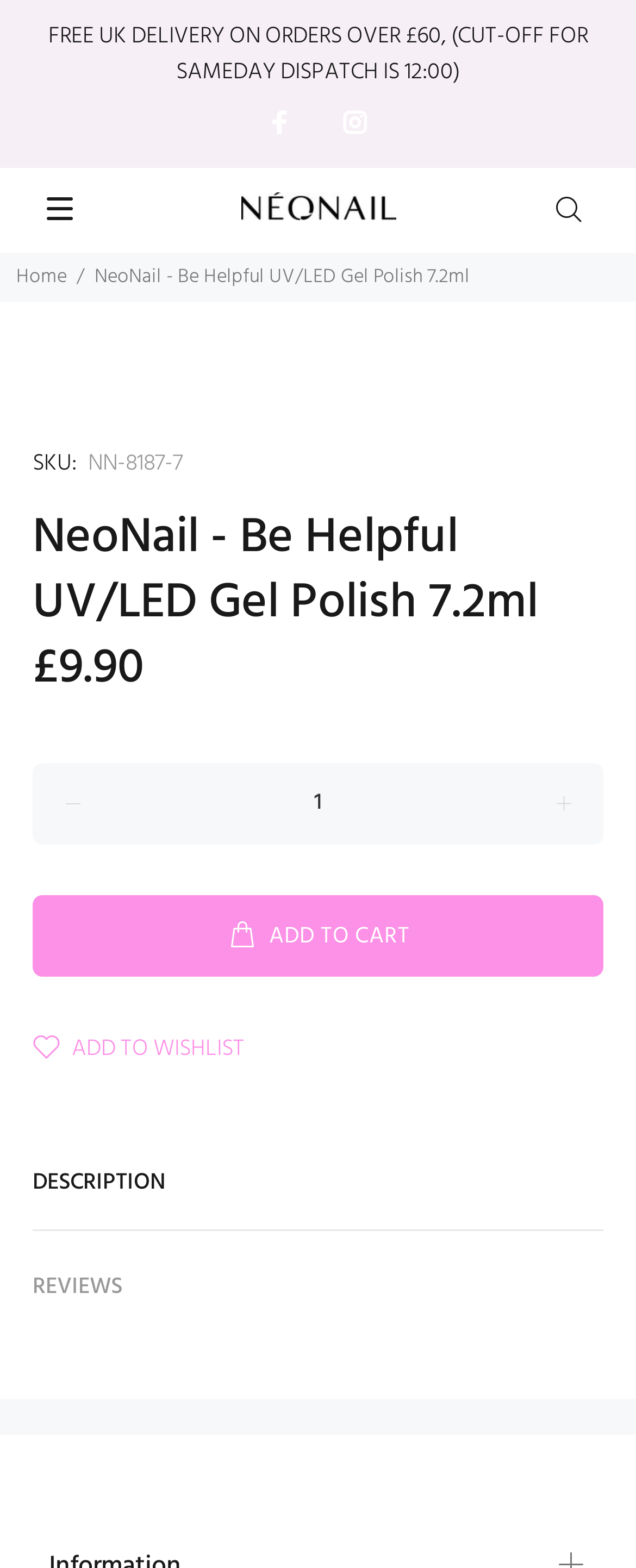Locate the headline of the webpage and generate its content.

NeoNail - Be Helpful UV/LED Gel Polish 7.2ml